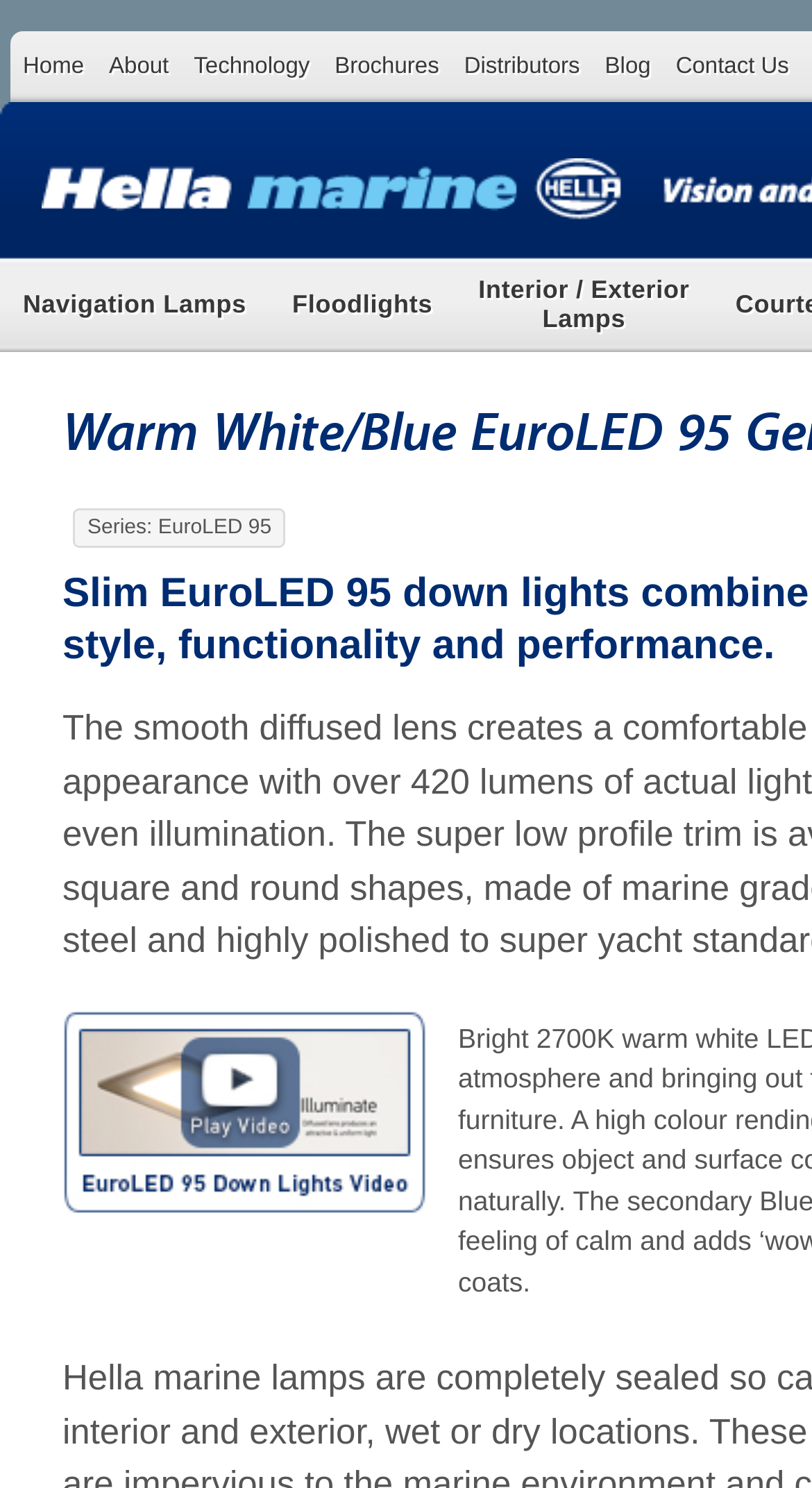Can you find the bounding box coordinates for the element that needs to be clicked to execute this instruction: "read about technology"? The coordinates should be given as four float numbers between 0 and 1, i.e., [left, top, right, bottom].

[0.223, 0.021, 0.397, 0.069]